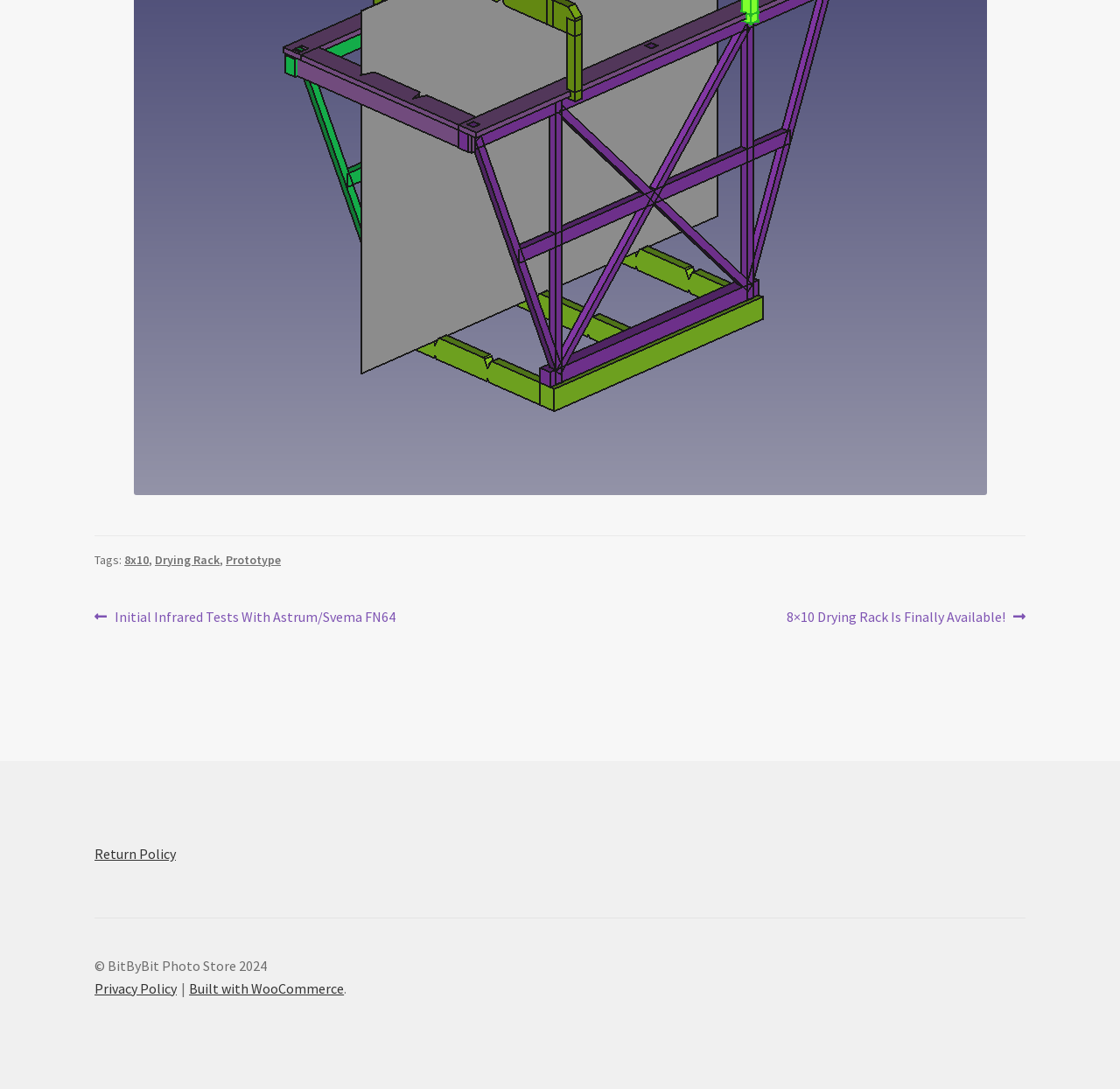Identify the bounding box coordinates for the element you need to click to achieve the following task: "Read privacy policy". The coordinates must be four float values ranging from 0 to 1, formatted as [left, top, right, bottom].

[0.084, 0.9, 0.158, 0.916]